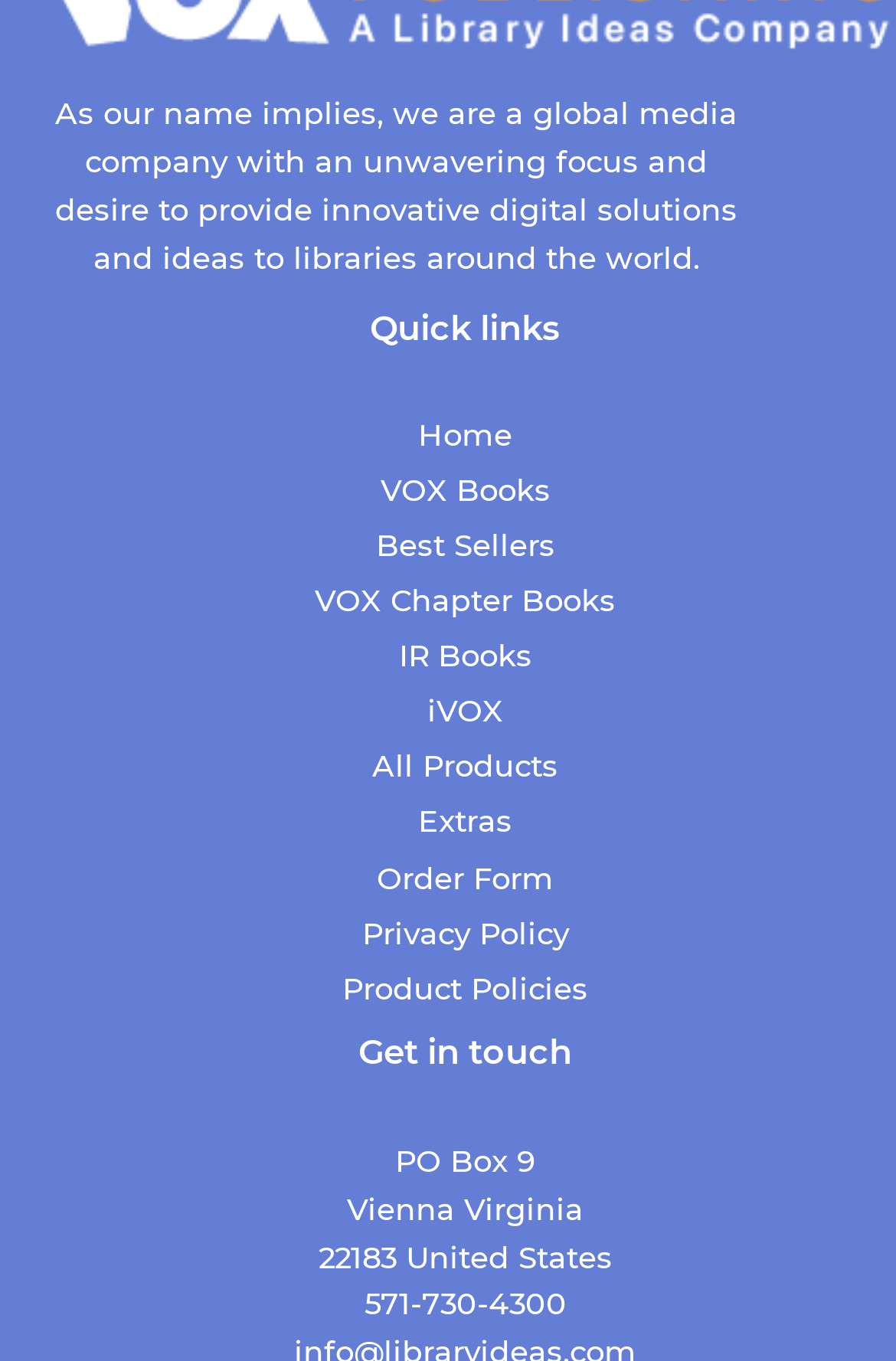Provide a one-word or one-phrase answer to the question:
What are the types of books offered?

VOX Books, Chapter Books, IR Books